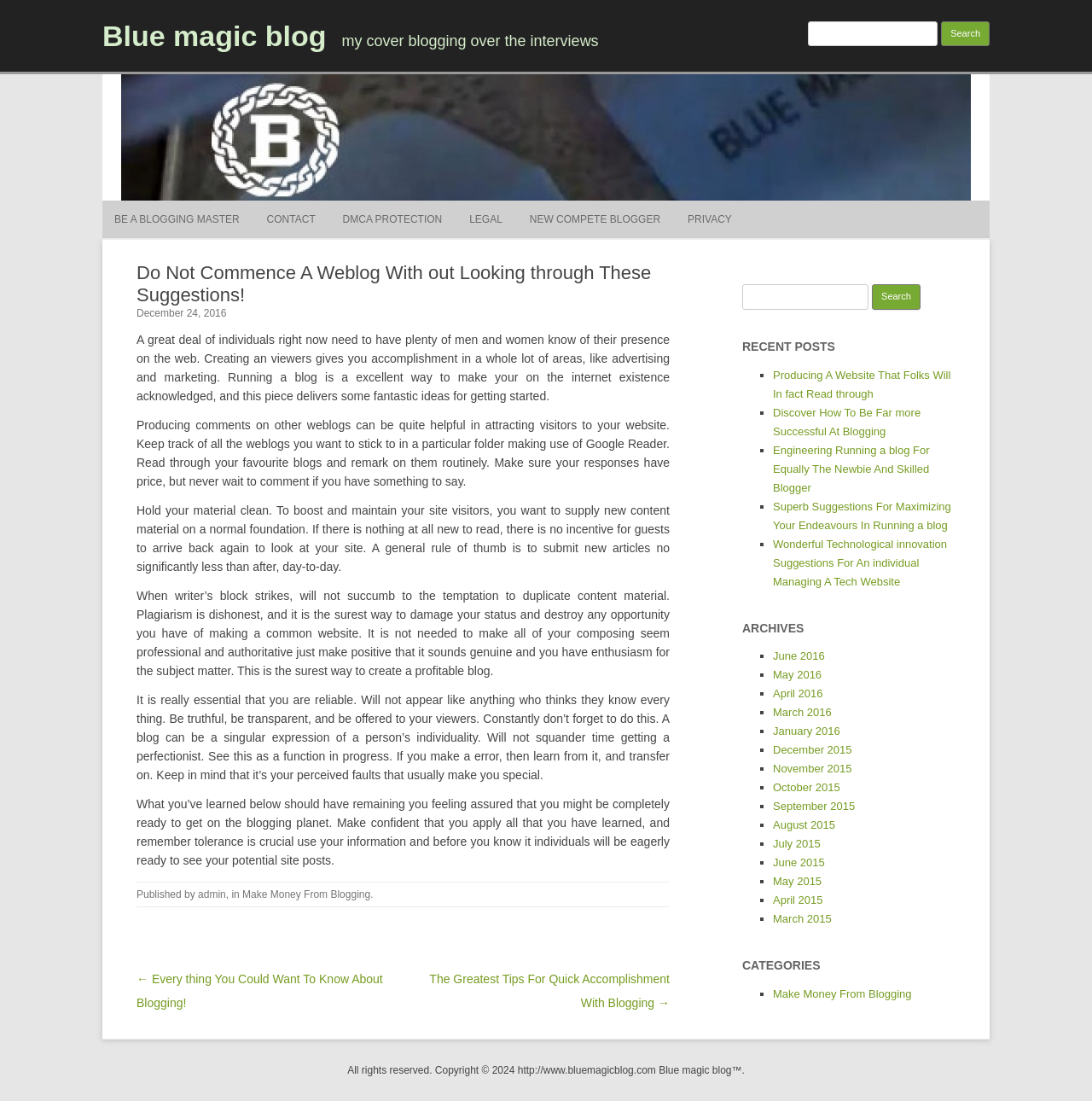Identify the title of the webpage and provide its text content.

Blue magic blog